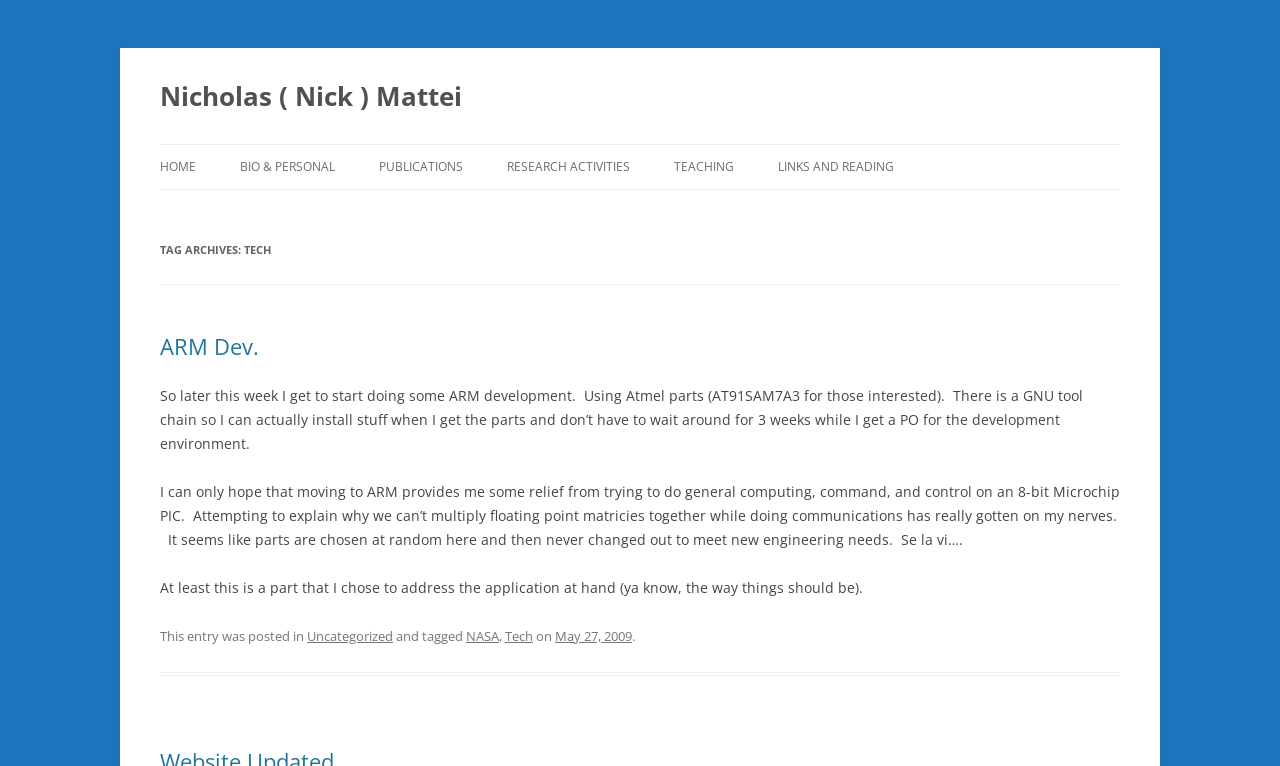Identify the bounding box for the UI element specified in this description: "May 27, 2009". The coordinates must be four float numbers between 0 and 1, formatted as [left, top, right, bottom].

[0.434, 0.818, 0.494, 0.842]